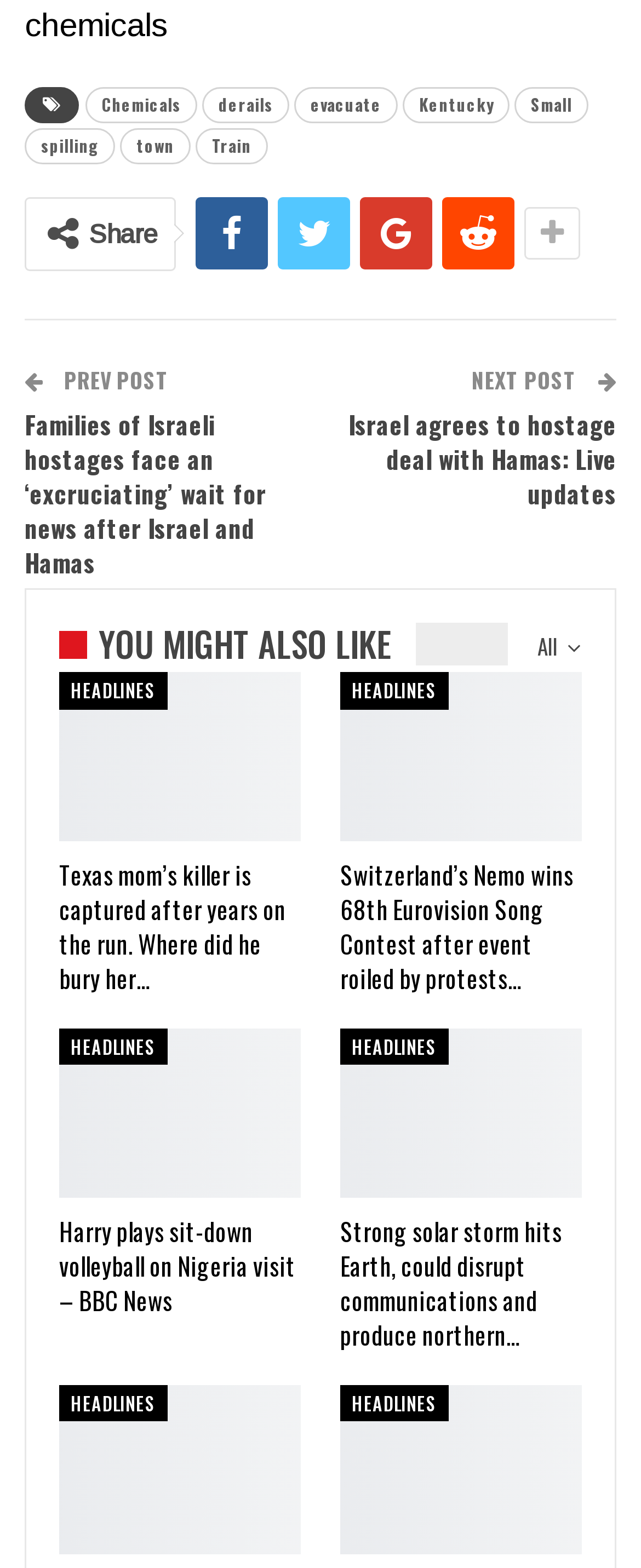Select the bounding box coordinates of the element I need to click to carry out the following instruction: "View the 'HEADLINES'".

[0.092, 0.428, 0.261, 0.452]